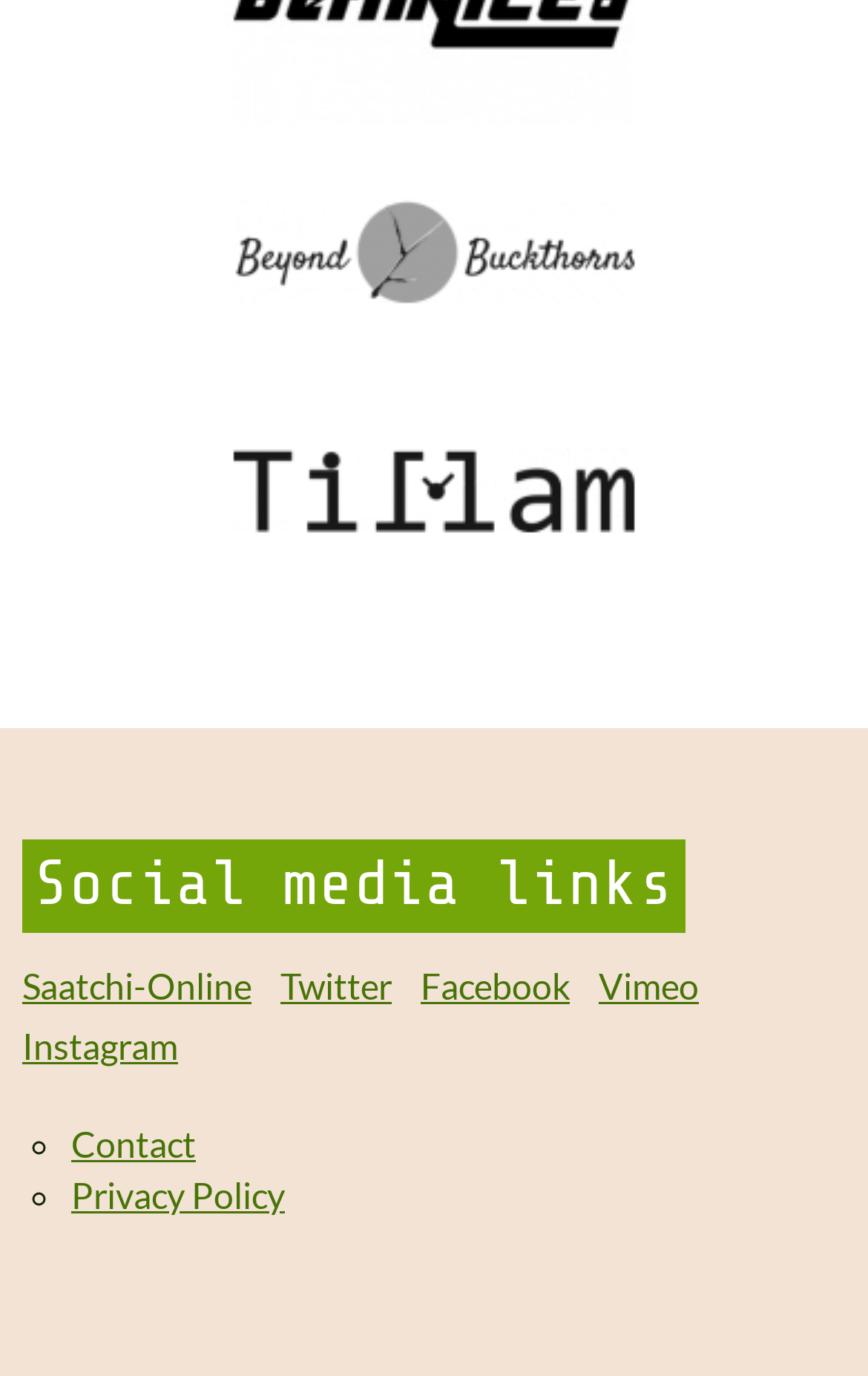Predict the bounding box of the UI element based on the description: "Twitter". The coordinates should be four float numbers between 0 and 1, formatted as [left, top, right, bottom].

[0.323, 0.7, 0.451, 0.731]